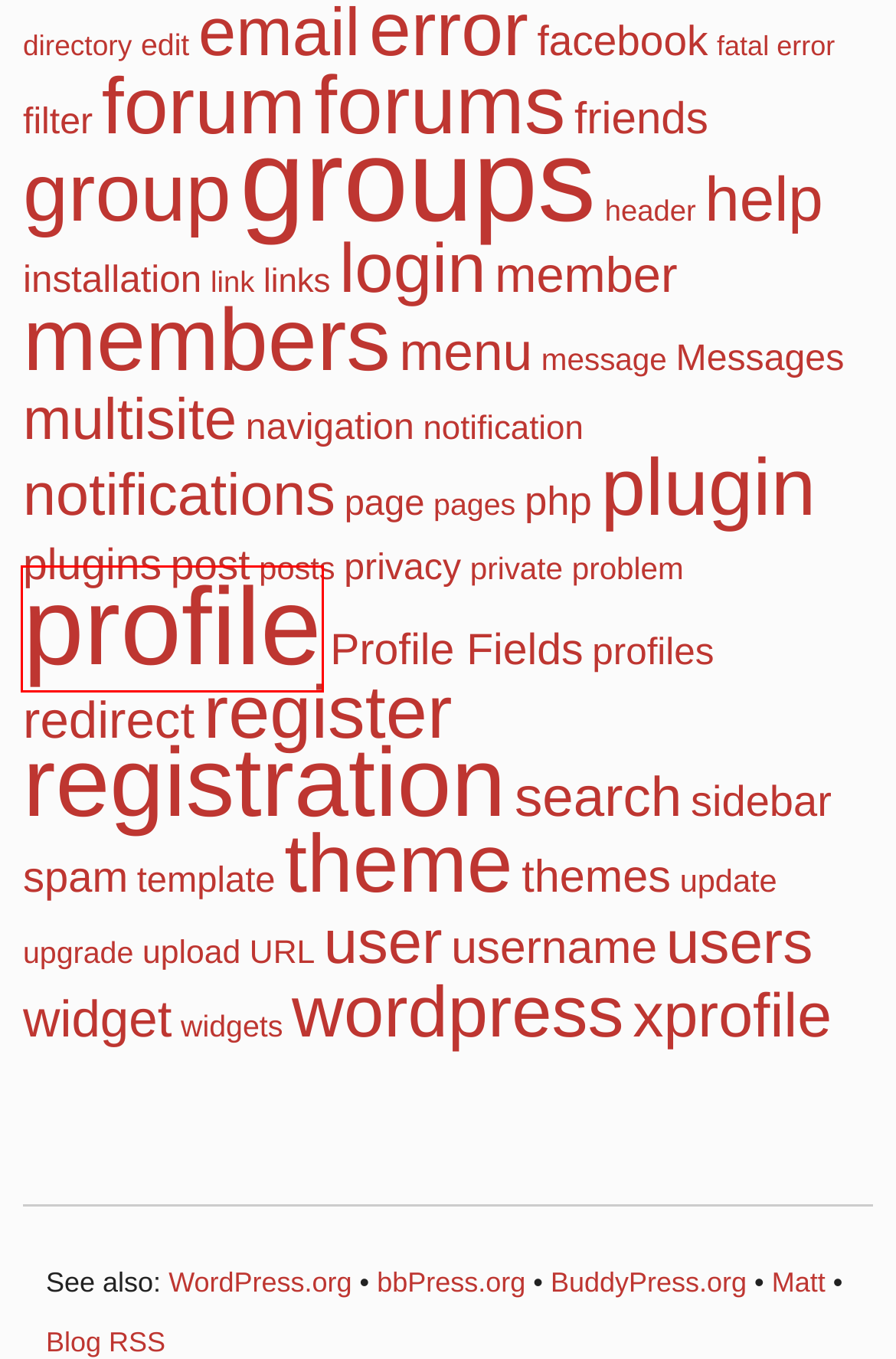Examine the screenshot of a webpage with a red bounding box around an element. Then, select the webpage description that best represents the new page after clicking the highlighted element. Here are the descriptions:
A. Topic Tag: wordpress · BuddyPress.org
B. Topic Tag: widget · BuddyPress.org
C. Topic Tag: posts · BuddyPress.org
D. Topic Tag: profile · BuddyPress.org
E. Topic Tag: friends · BuddyPress.org
F. Topic Tag: private · BuddyPress.org
G. Topic Tag: edit · BuddyPress.org
H. Topic Tag: spam · BuddyPress.org

D